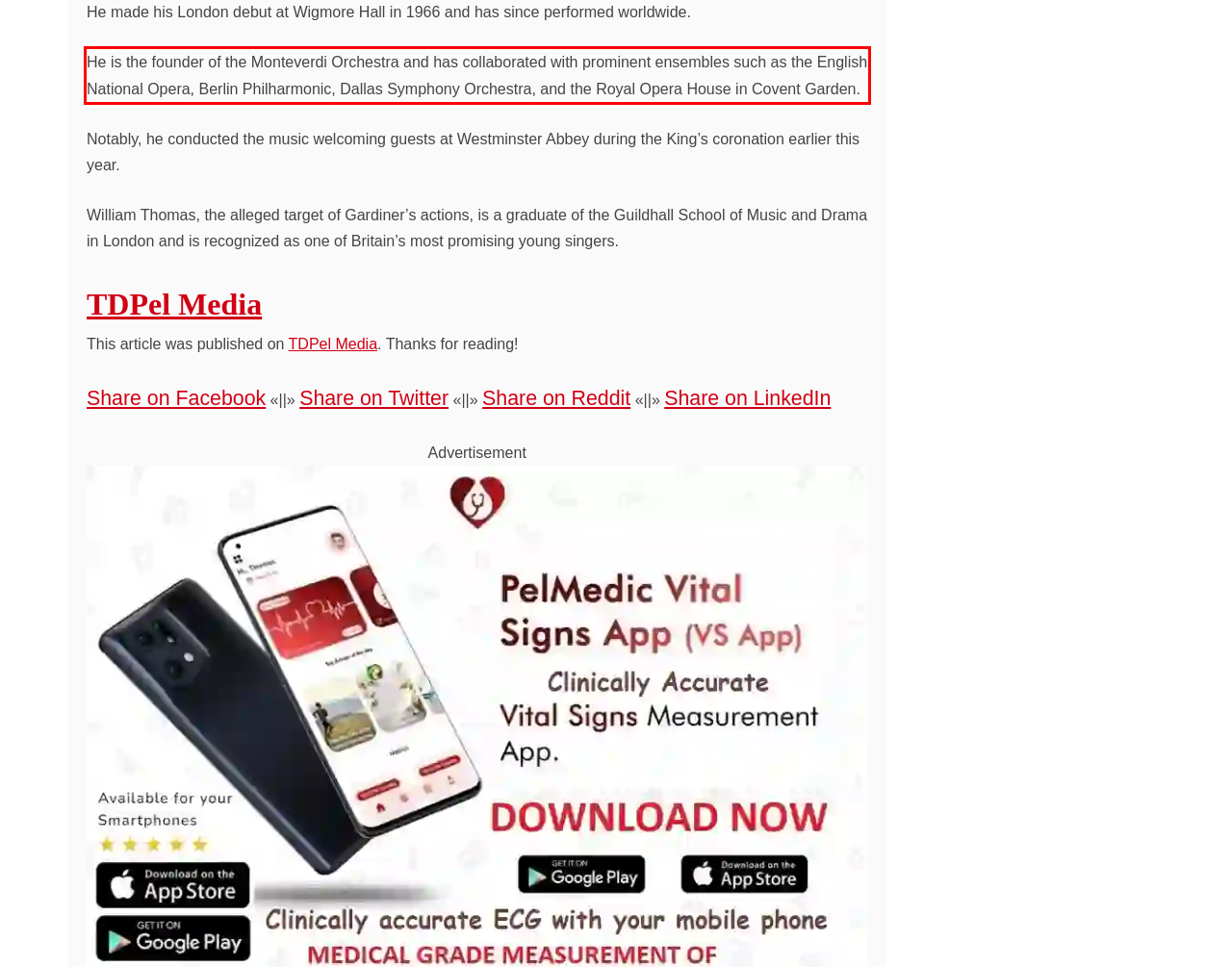You are provided with a screenshot of a webpage containing a red bounding box. Please extract the text enclosed by this red bounding box.

He is the founder of the Monteverdi Orchestra and has collaborated with prominent ensembles such as the English National Opera, Berlin Philharmonic, Dallas Symphony Orchestra, and the Royal Opera House in Covent Garden.